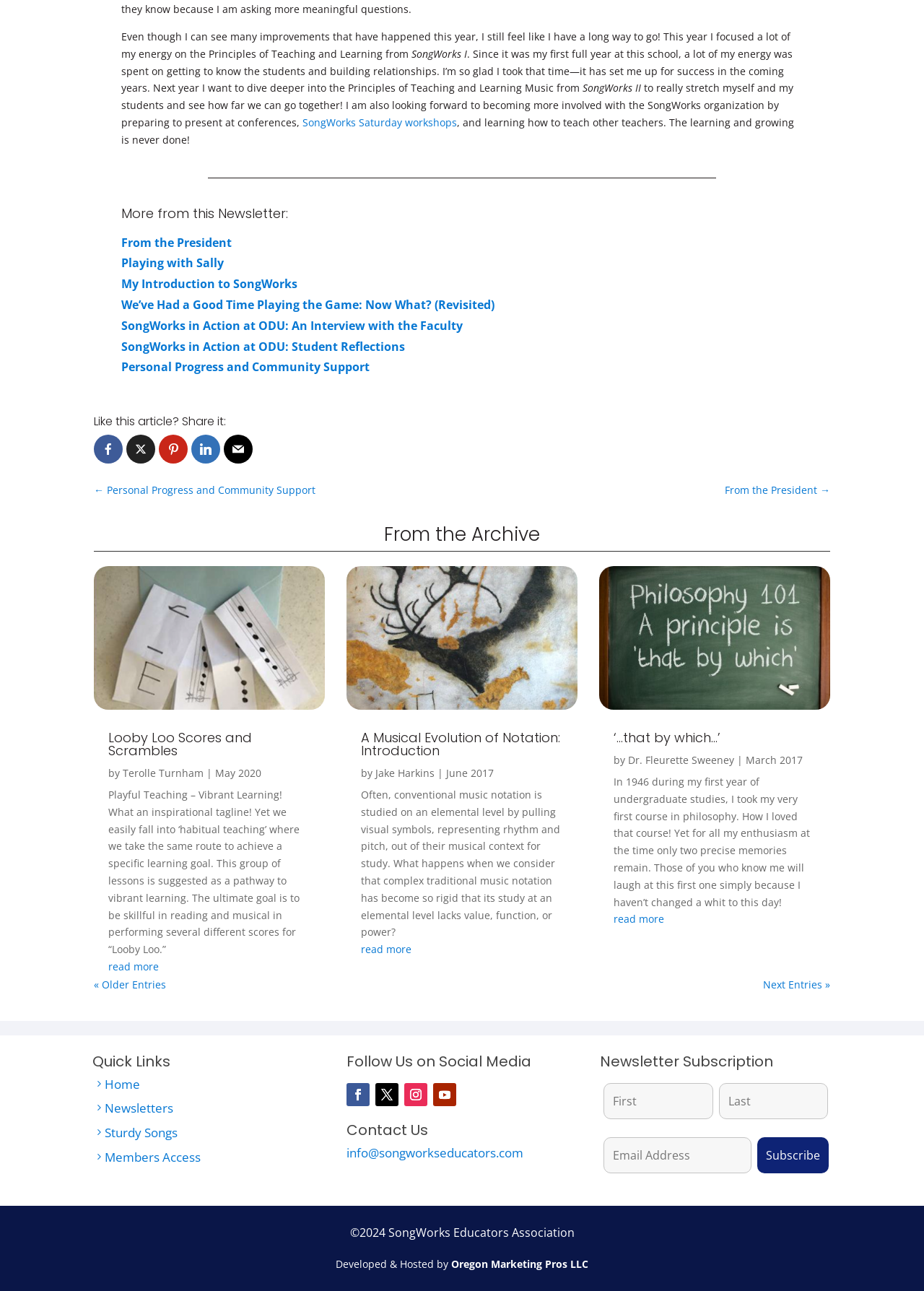Locate the bounding box coordinates of the area that needs to be clicked to fulfill the following instruction: "Contact SongWorks Educators via email". The coordinates should be in the format of four float numbers between 0 and 1, namely [left, top, right, bottom].

[0.375, 0.886, 0.566, 0.899]